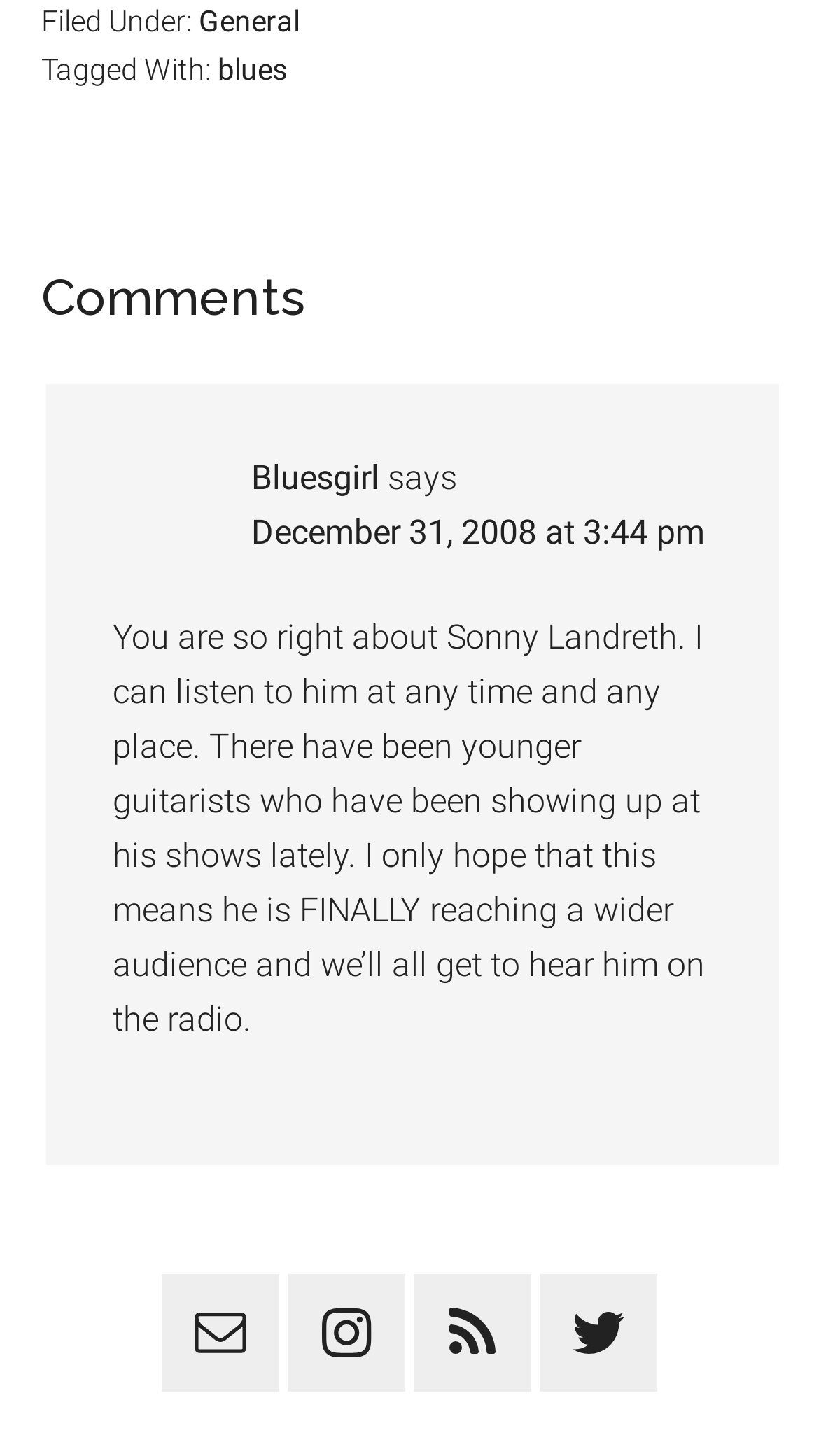How many social media links are available? Look at the image and give a one-word or short phrase answer.

4